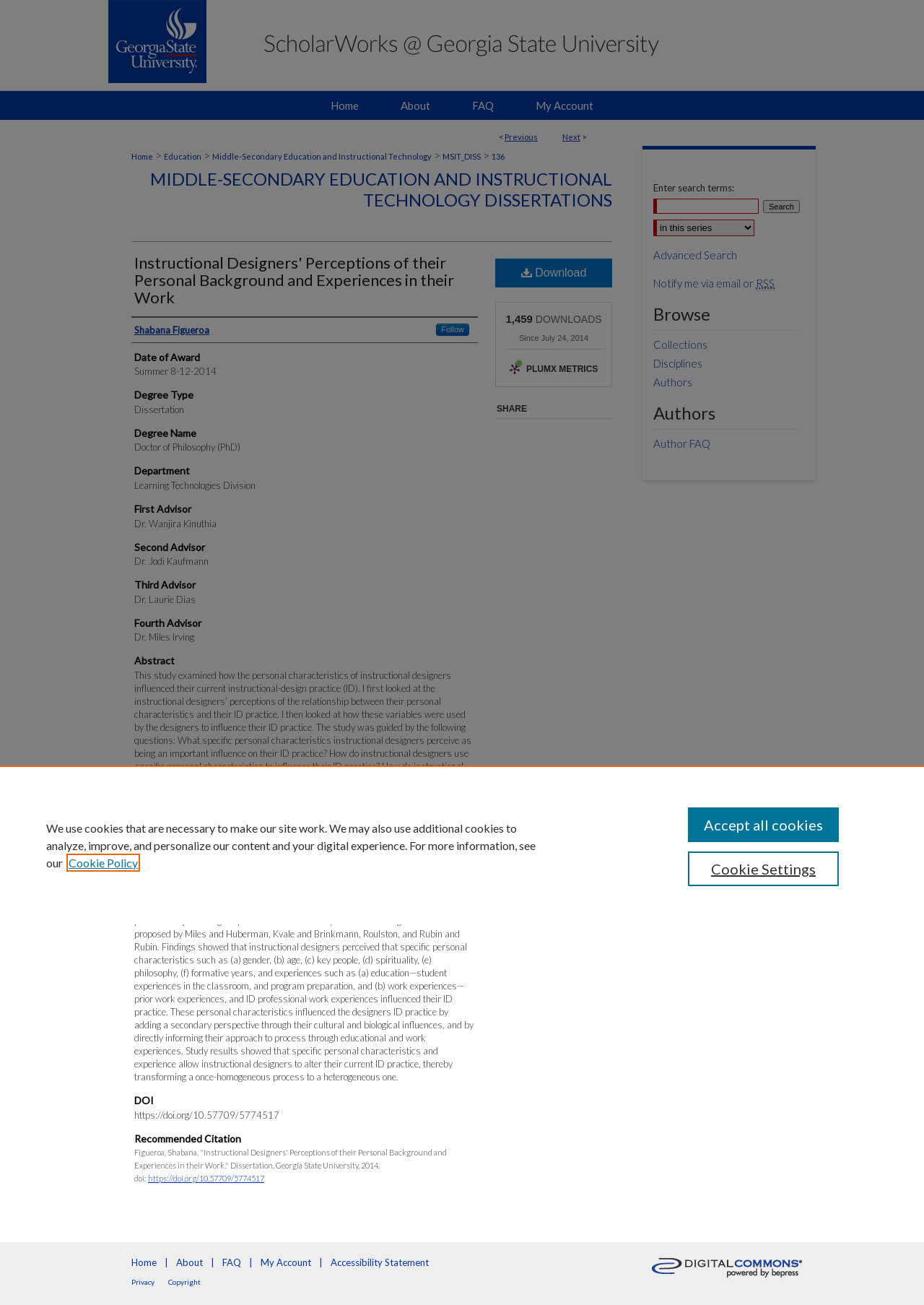Please provide the bounding box coordinates in the format (top-left x, top-left y, bottom-right x, bottom-right y). Remember, all values are floating point numbers between 0 and 1. What is the bounding box coordinate of the region described as: Accept all cookies

[0.744, 0.619, 0.908, 0.645]